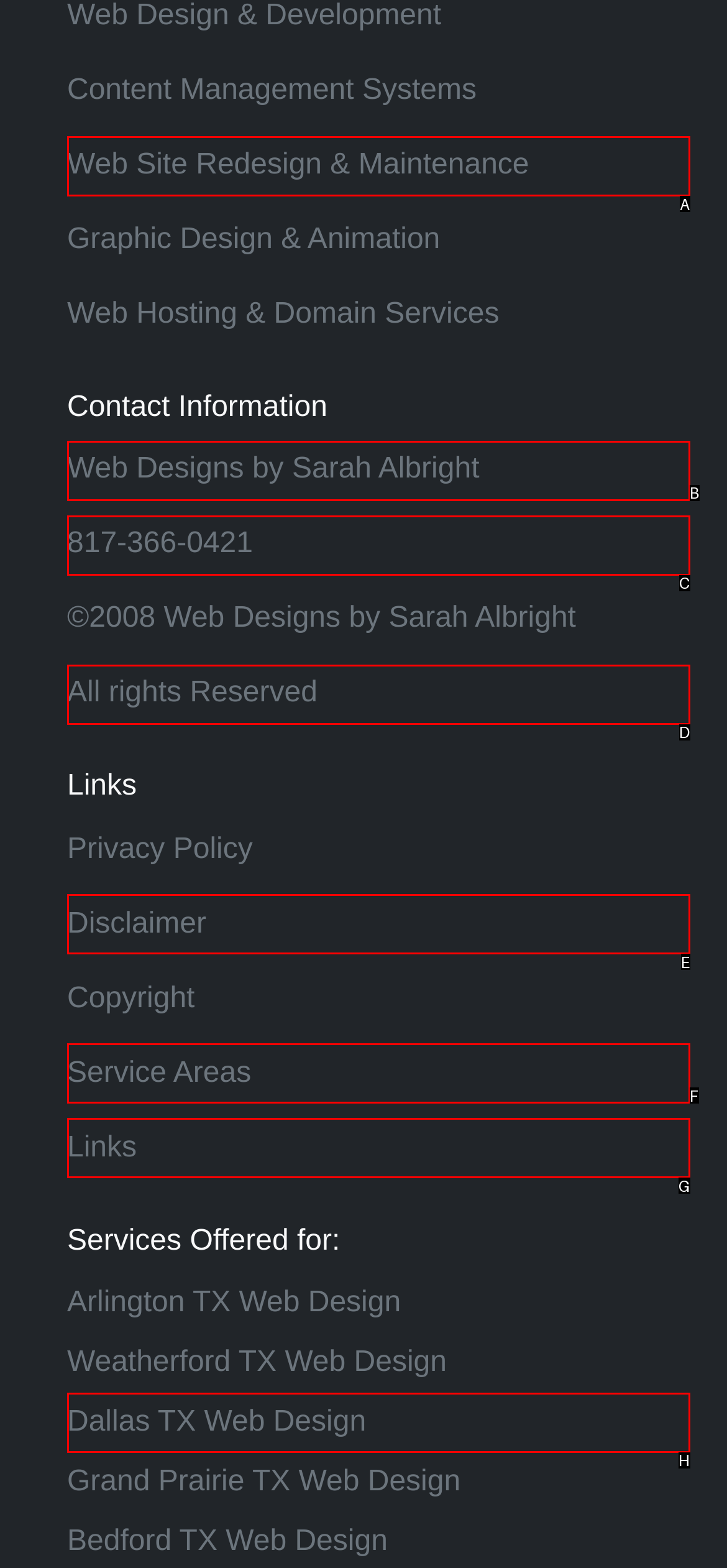Determine which HTML element fits the description: All rights Reserved. Answer with the letter corresponding to the correct choice.

D